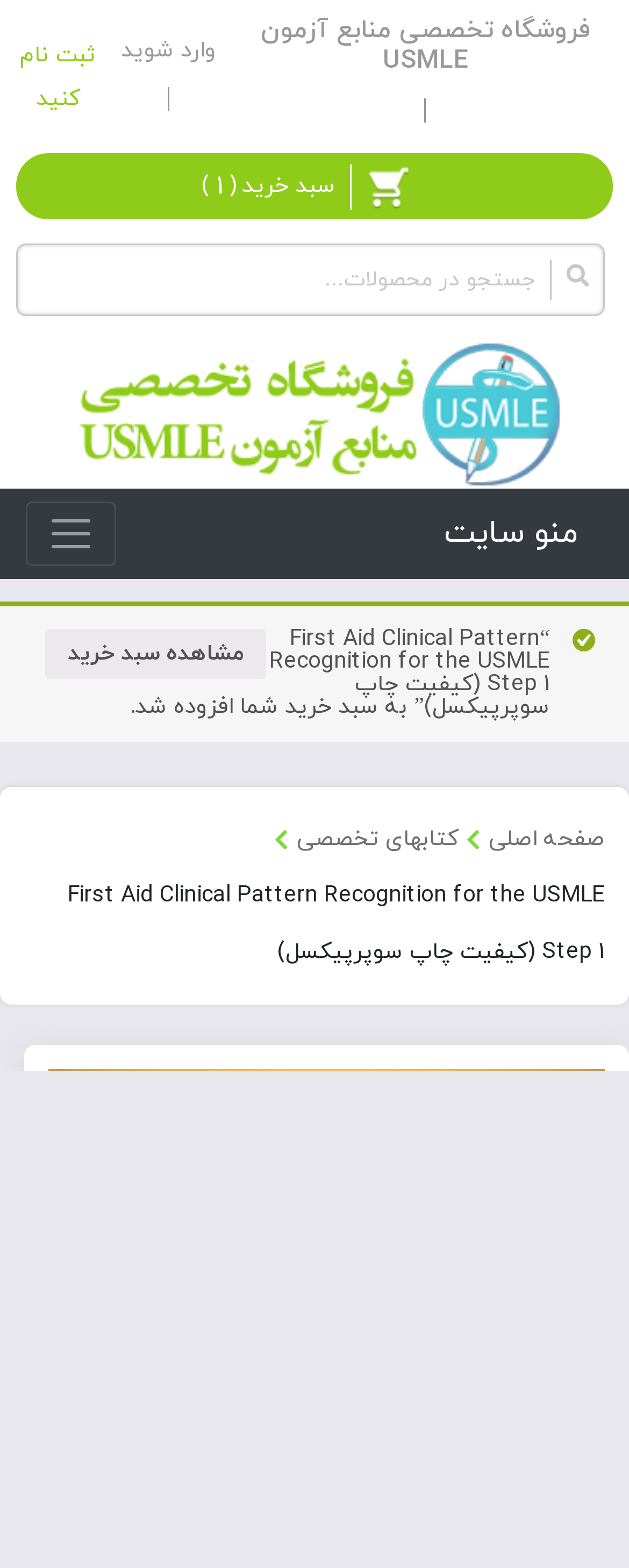Answer the question with a brief word or phrase:
What is the purpose of the textbox?

Search products